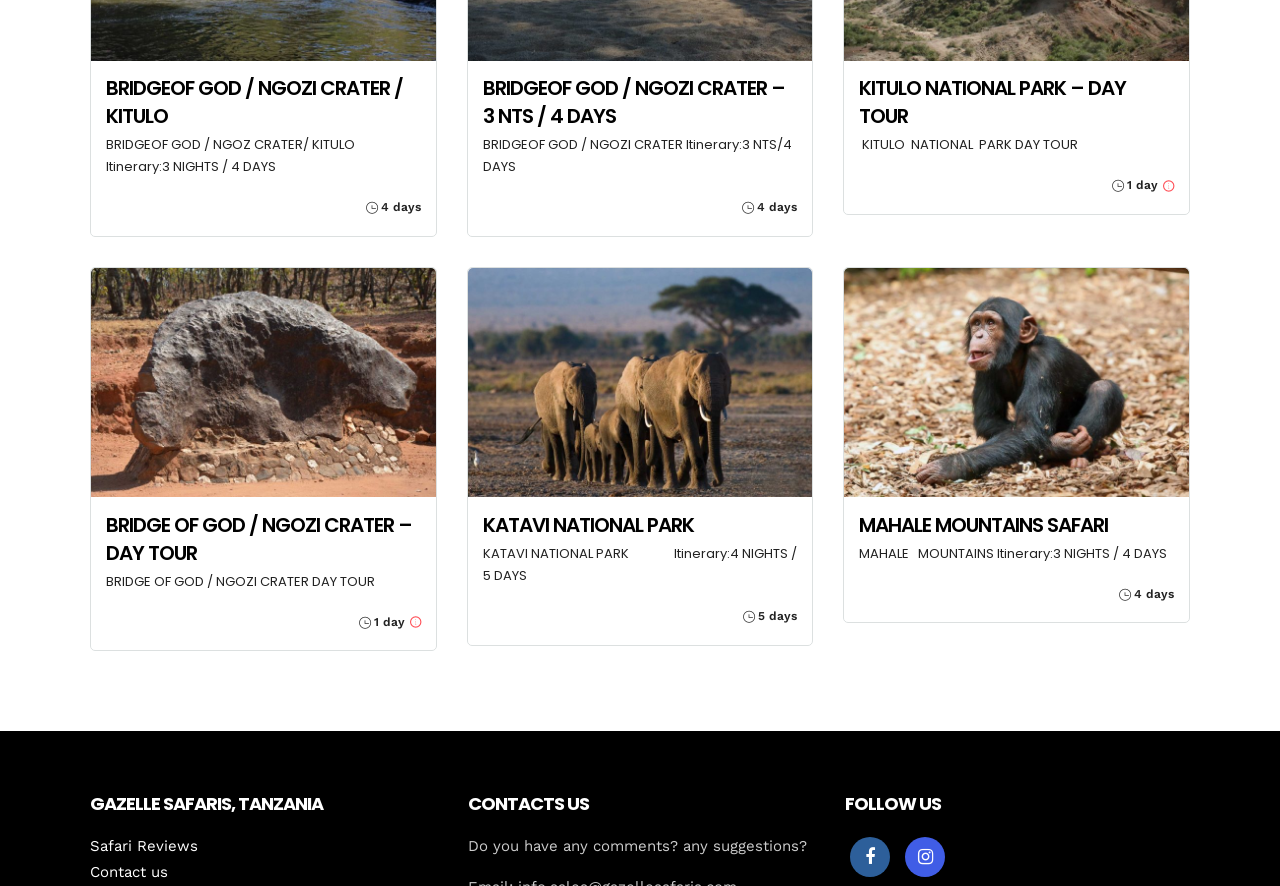Please identify the bounding box coordinates of the region to click in order to complete the given instruction: "Learn more about Design Services". The coordinates should be four float numbers between 0 and 1, i.e., [left, top, right, bottom].

None